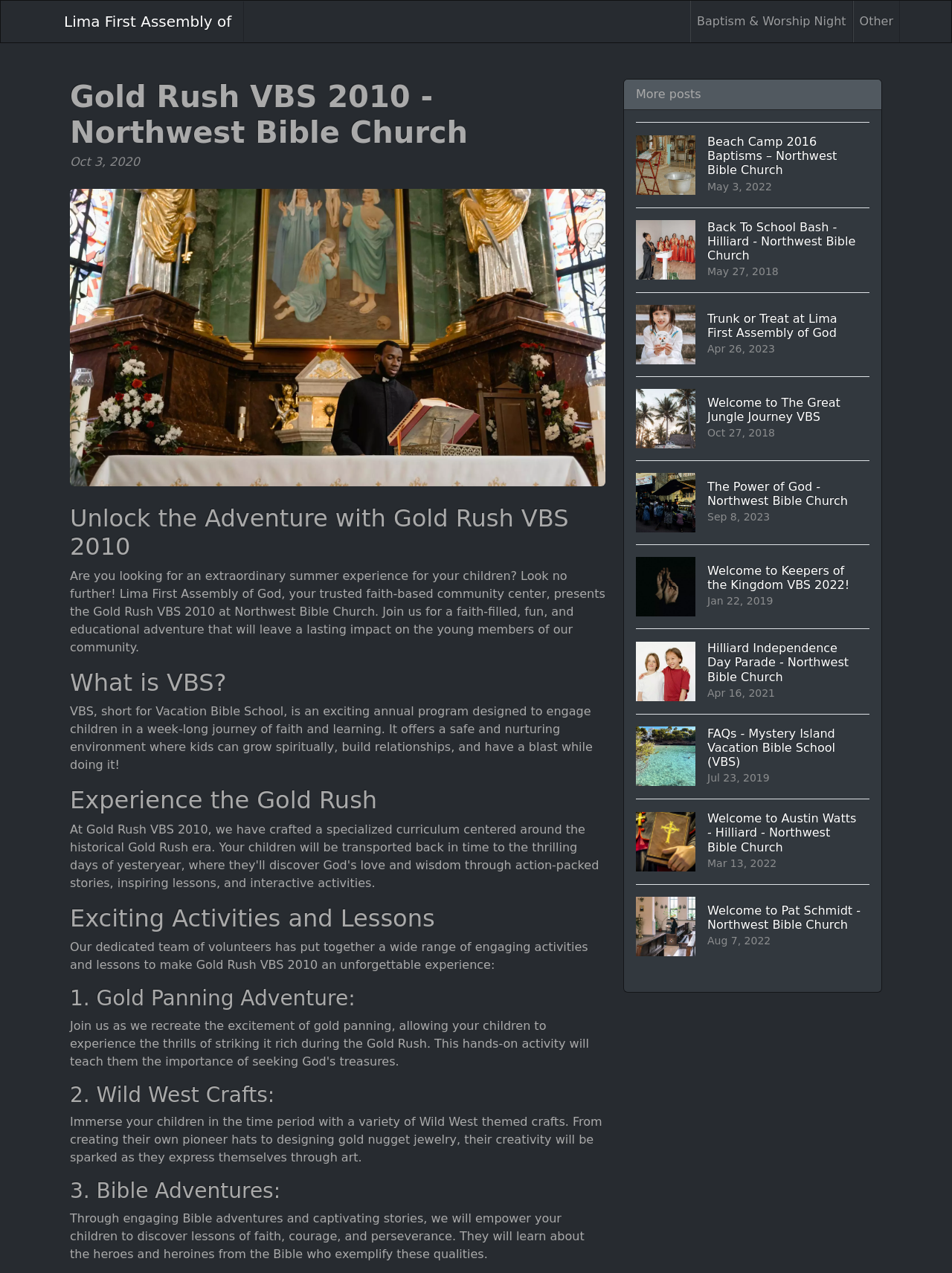Determine the bounding box coordinates of the region that needs to be clicked to achieve the task: "Click on 'Lima First Assembly of'".

[0.055, 0.001, 0.256, 0.033]